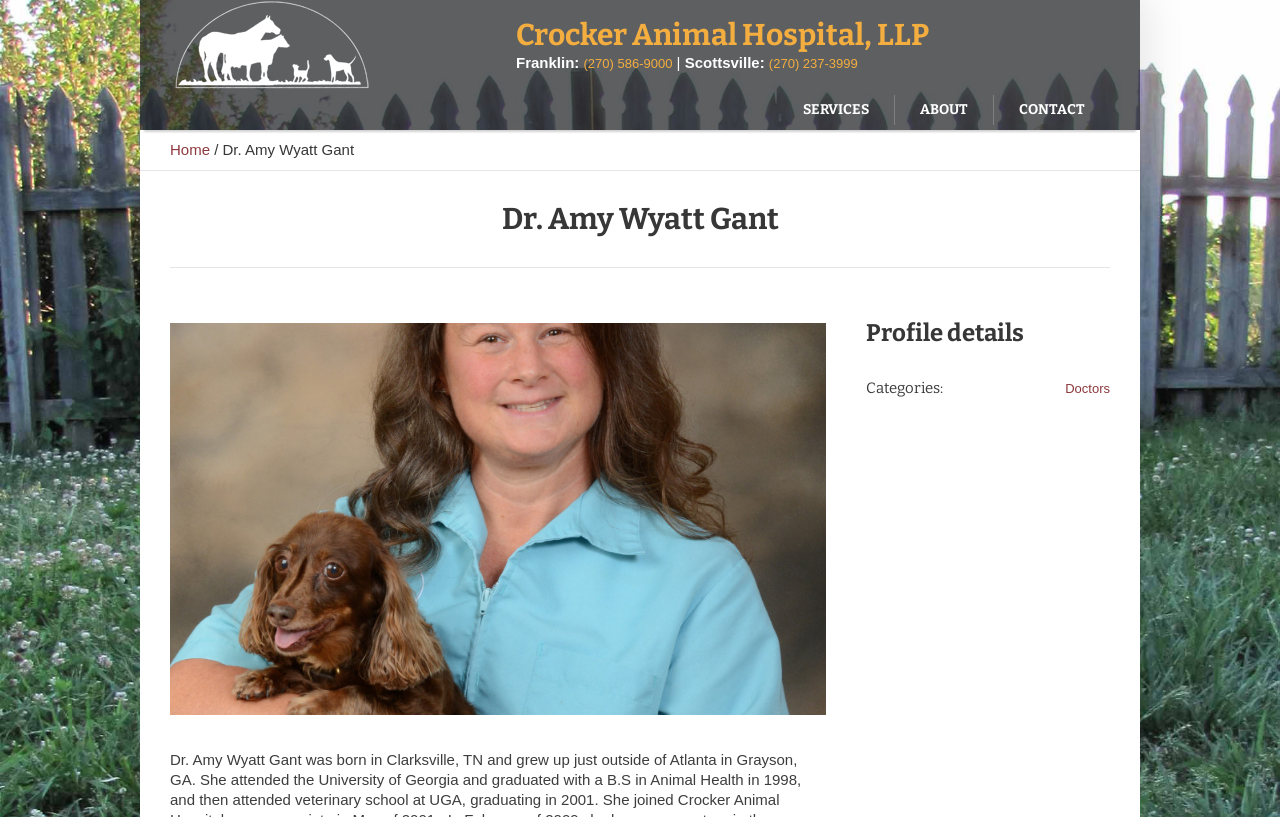Answer the question using only a single word or phrase: 
What is the category of Dr. Amy Wyatt Gant's profile?

Doctors